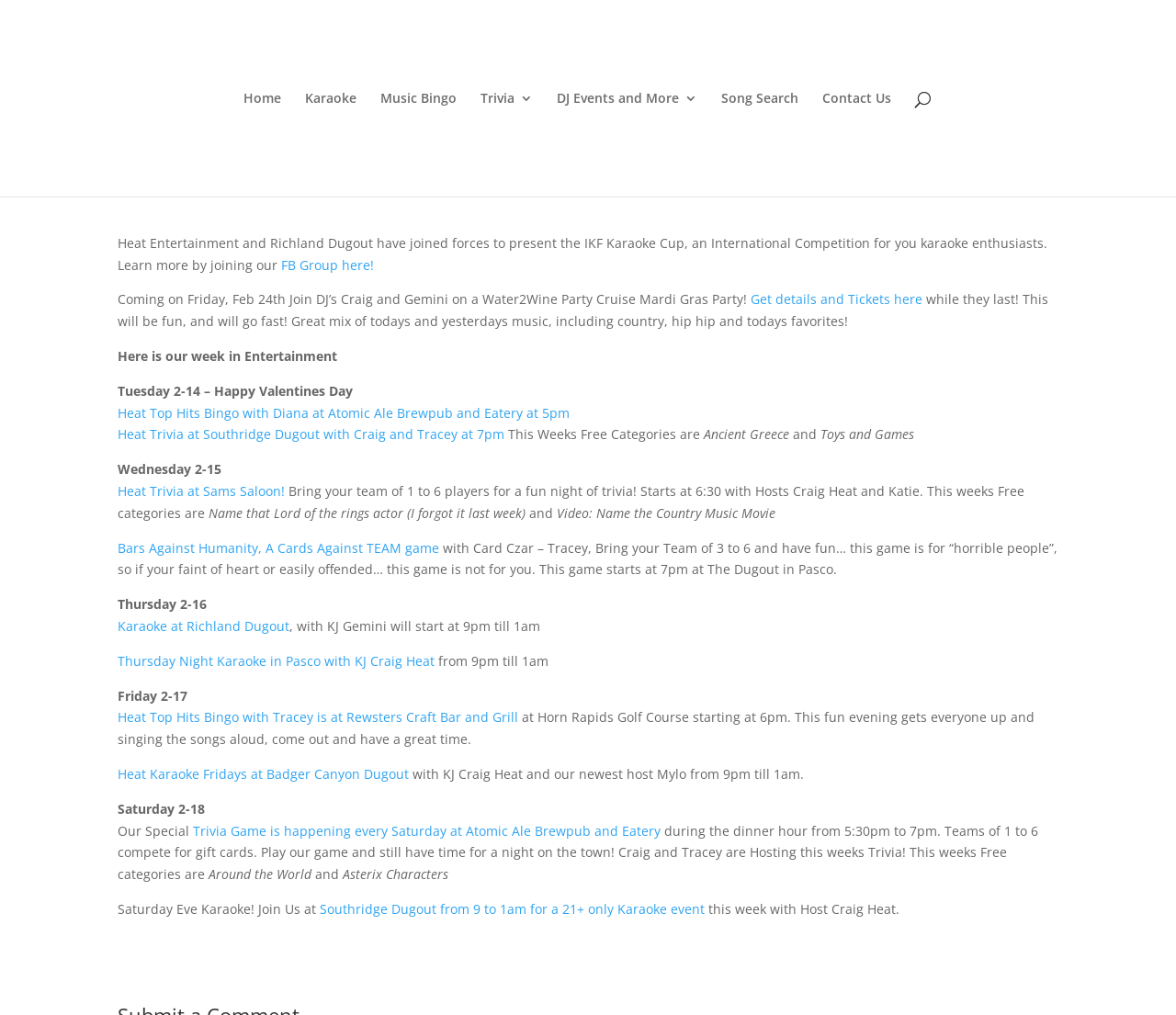Locate the UI element described by aria-label="Share story" in the provided webpage screenshot. Return the bounding box coordinates in the format (top-left x, top-left y, bottom-right x, bottom-right y), ensuring all values are between 0 and 1.

None